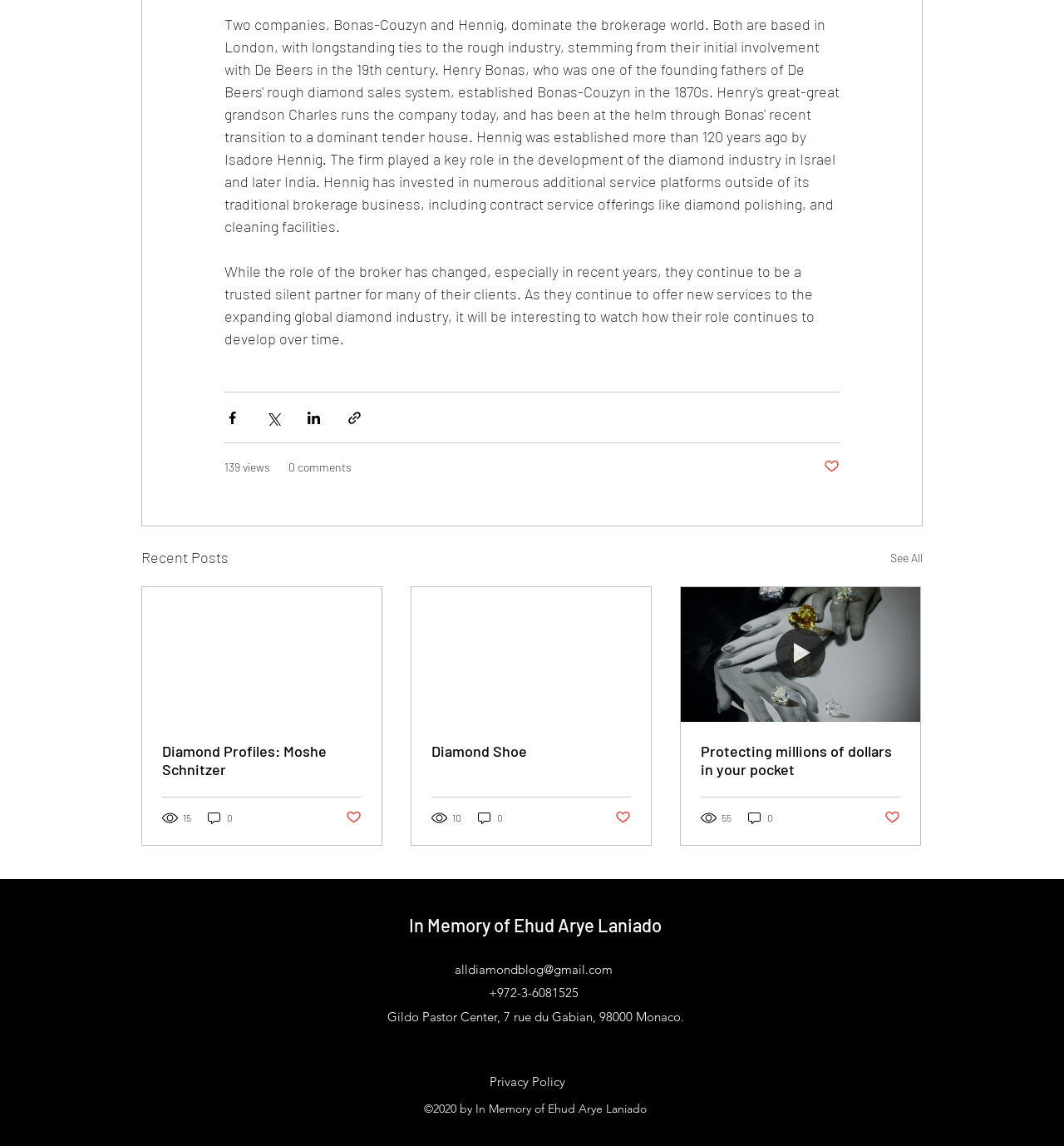Using the format (top-left x, top-left y, bottom-right x, bottom-right y), and given the element description, identify the bounding box coordinates within the screenshot: parent_node: Diamond Profiles: Moshe Schnitzer

[0.134, 0.513, 0.359, 0.63]